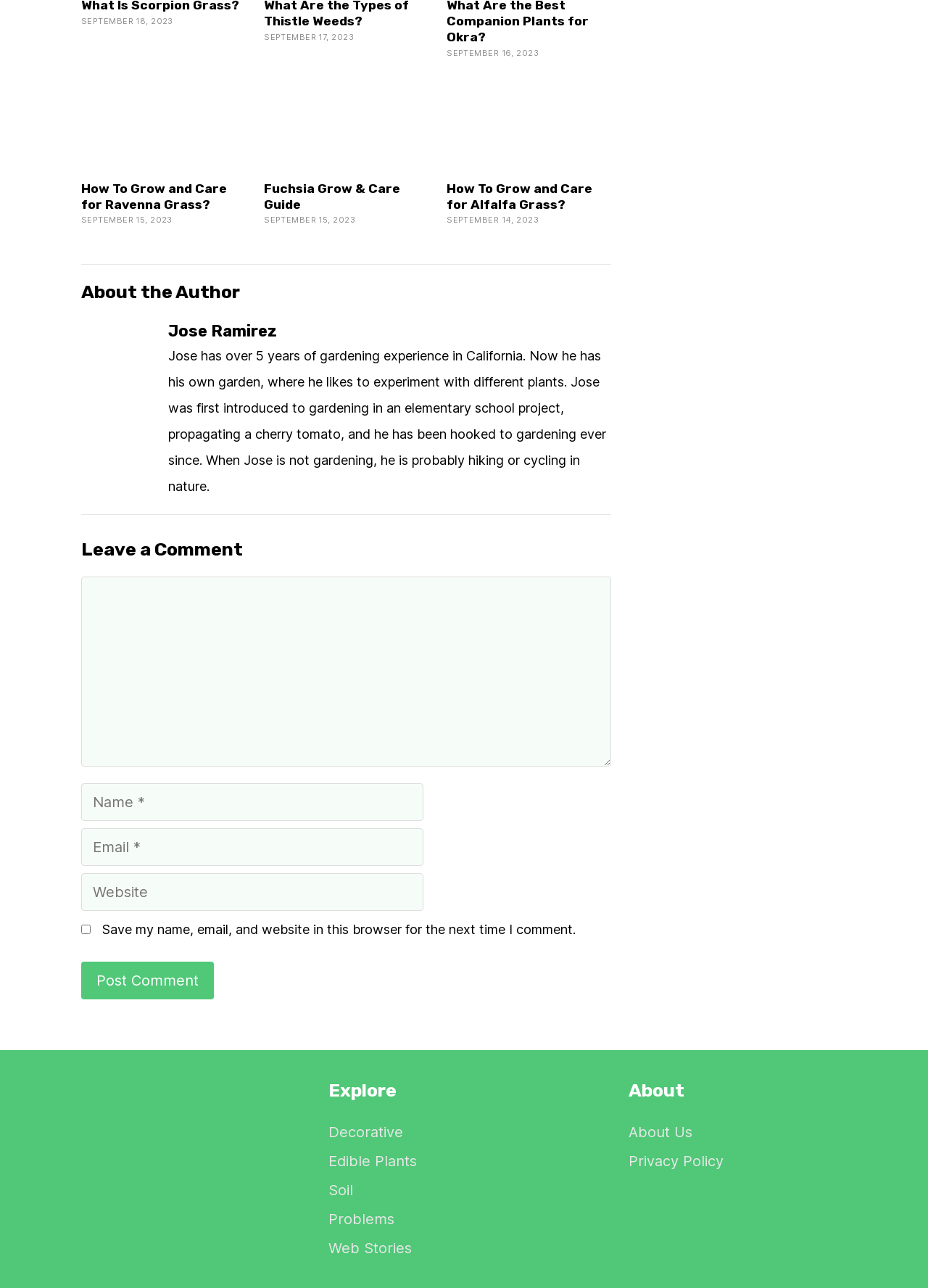Highlight the bounding box of the UI element that corresponds to this description: "name="submit" value="Post Comment"".

[0.088, 0.747, 0.23, 0.776]